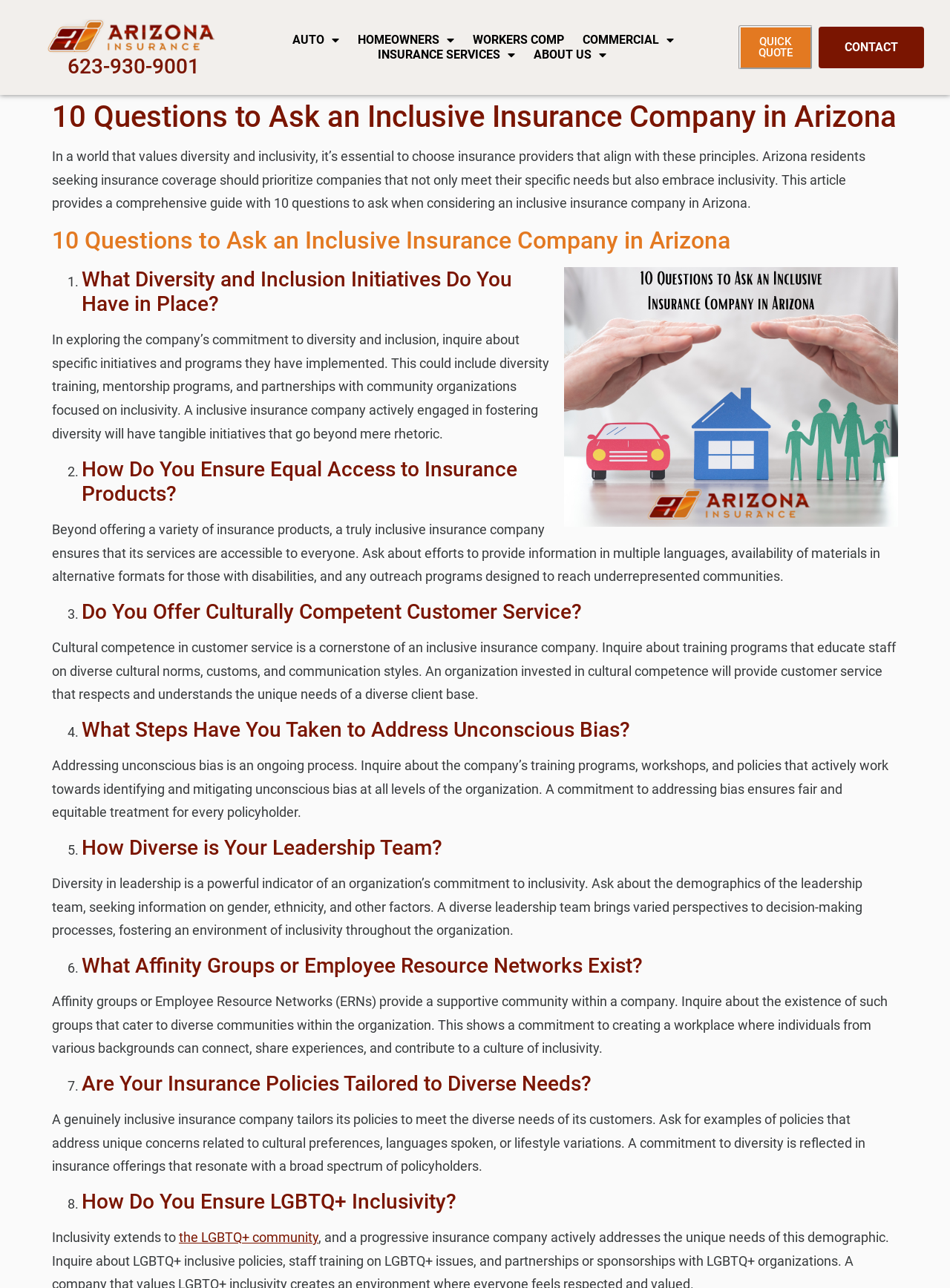Find the bounding box coordinates for the area that should be clicked to accomplish the instruction: "Get a quick quote".

[0.777, 0.02, 0.855, 0.054]